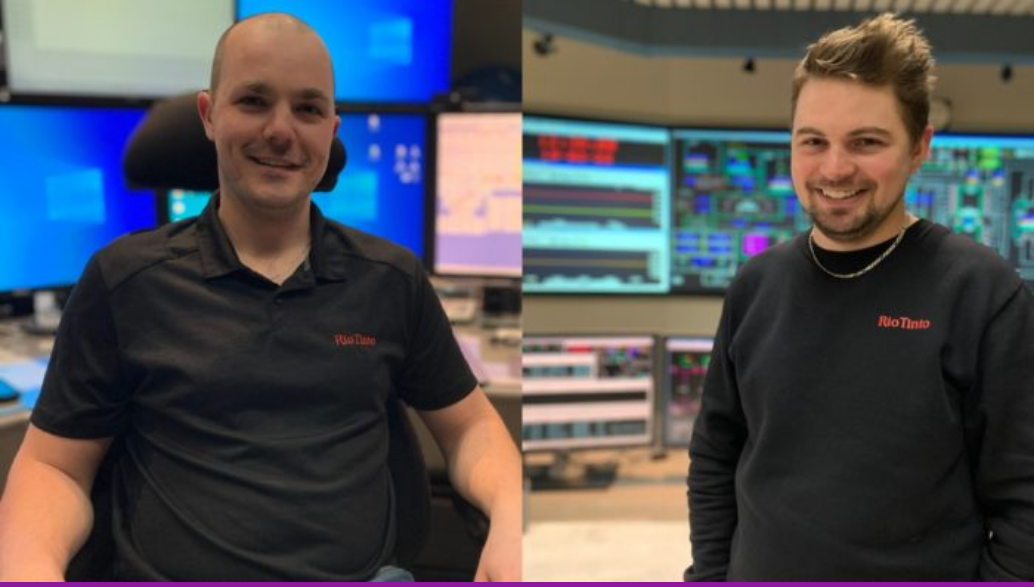Elaborate on the contents of the image in great detail.

In this image, two network supervisors from Rio Tinto's Power Operations team are captured in the control center, showcasing their roles in managing the hydropower network in Saguenay–Lac-Saint-Jean. On the left, one supervisor, wearing a black polo shirt with "Rio Tinto" emblazoned on it, is seated comfortably in front of multiple computer monitors displaying operational data. To the right, the second supervisor stands confidently, also in a navy sweatshirt marked with the Rio Tinto logo, smiling towards the camera. Behind them, an array of vibrant screens illustrates the critical technological environment they navigate to ensure public safety and oversee low-carbon aluminum production. This snapshot highlights the dedicated professionals who play a vital role in the central nervous system of hydropower production in the region.